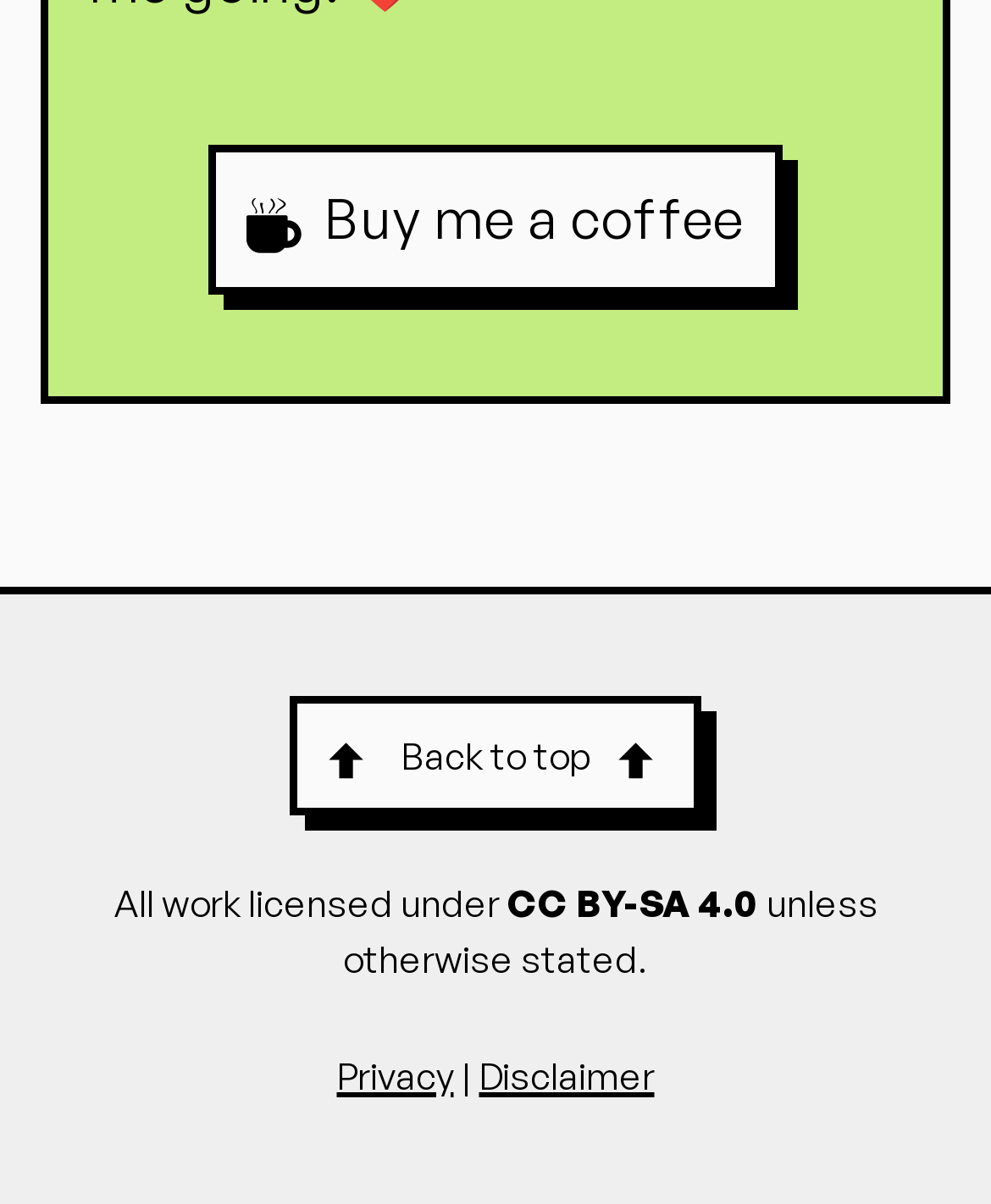Identify the bounding box for the given UI element using the description provided. Coordinates should be in the format (top-left x, top-left y, bottom-right x, bottom-right y) and must be between 0 and 1. Here is the description: Buy me a coffee

[0.211, 0.121, 0.789, 0.244]